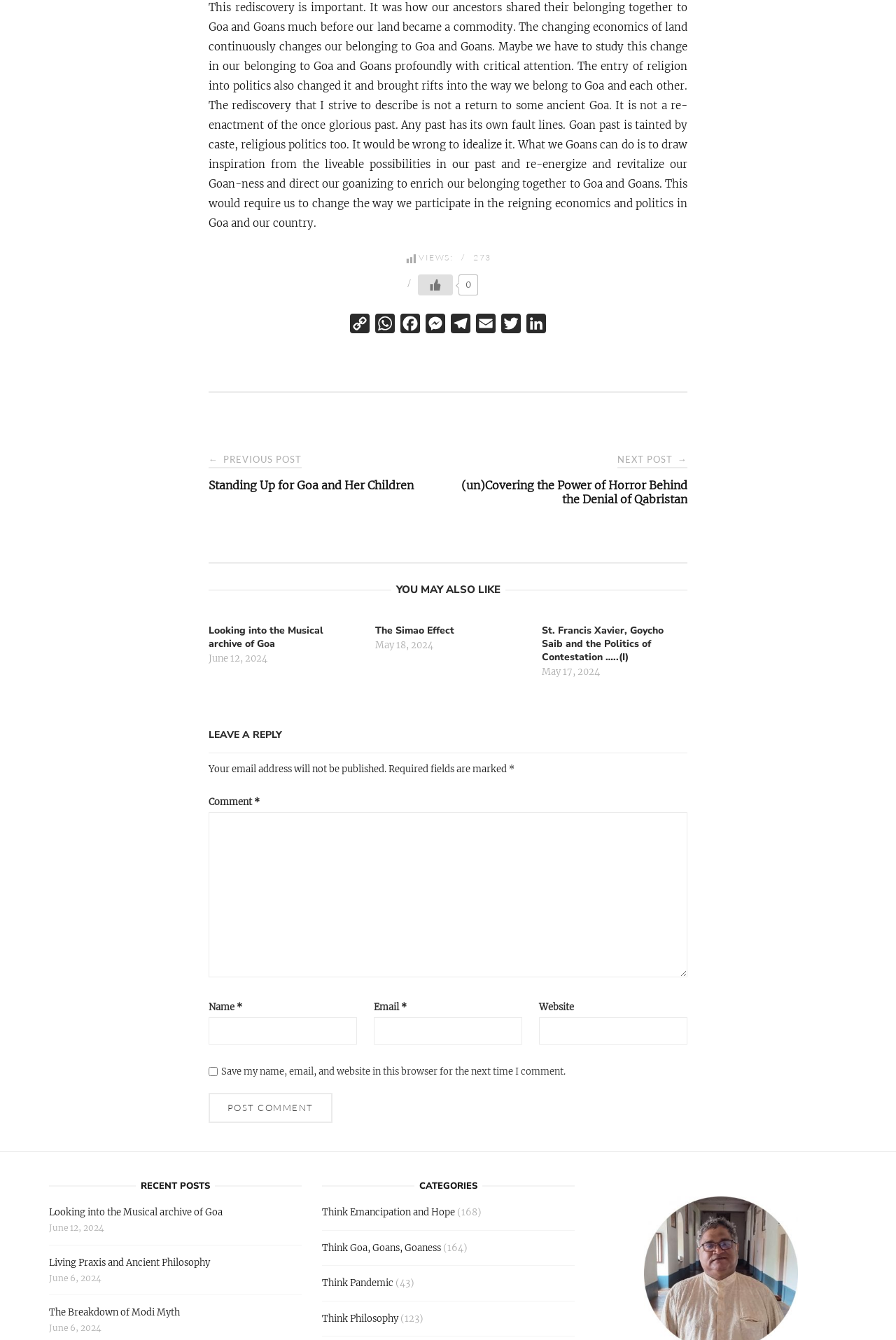How many views does the post have?
Based on the image, give a concise answer in the form of a single word or short phrase.

273